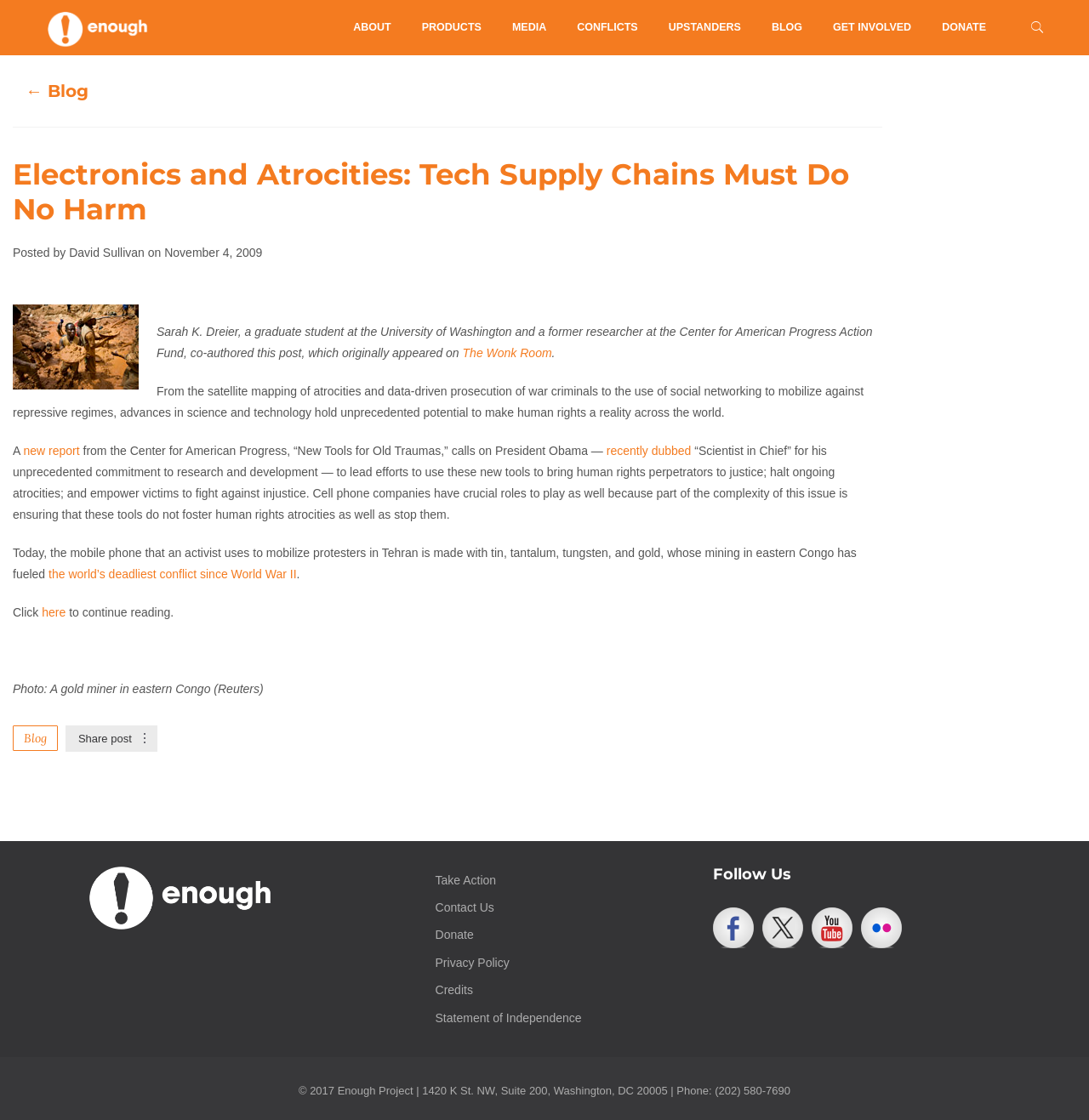Provide the bounding box coordinates for the specified HTML element described in this description: "November 4, 2009". The coordinates should be four float numbers ranging from 0 to 1, in the format [left, top, right, bottom].

[0.446, 0.509, 0.559, 0.526]